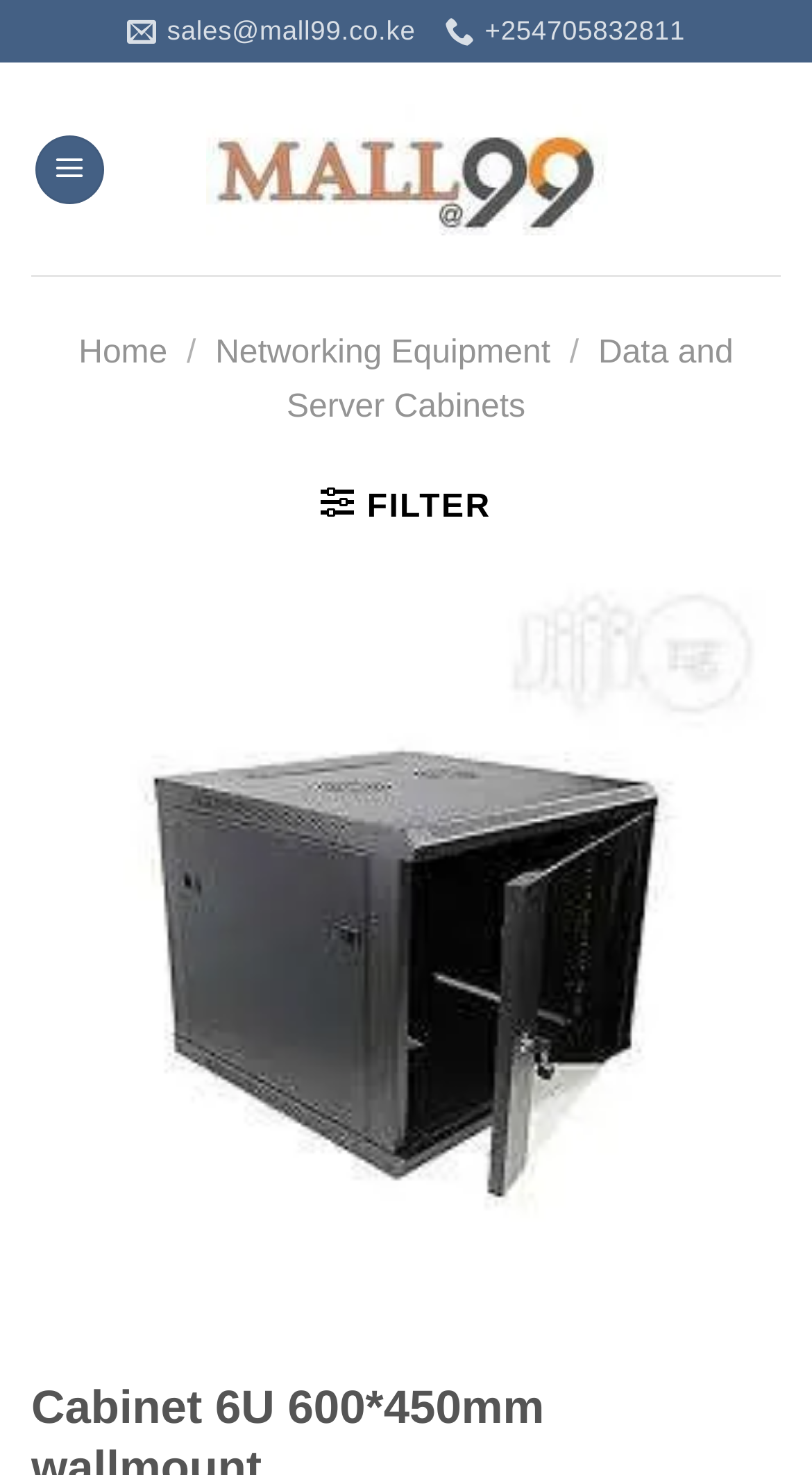How many navigation links are there?
Please respond to the question with a detailed and well-explained answer.

I counted the number of links in the navigation menu, which are 'Home', 'Networking Equipment', 'Data and Server Cabinets', 'Menu', and 'Mall99 Kenya'.